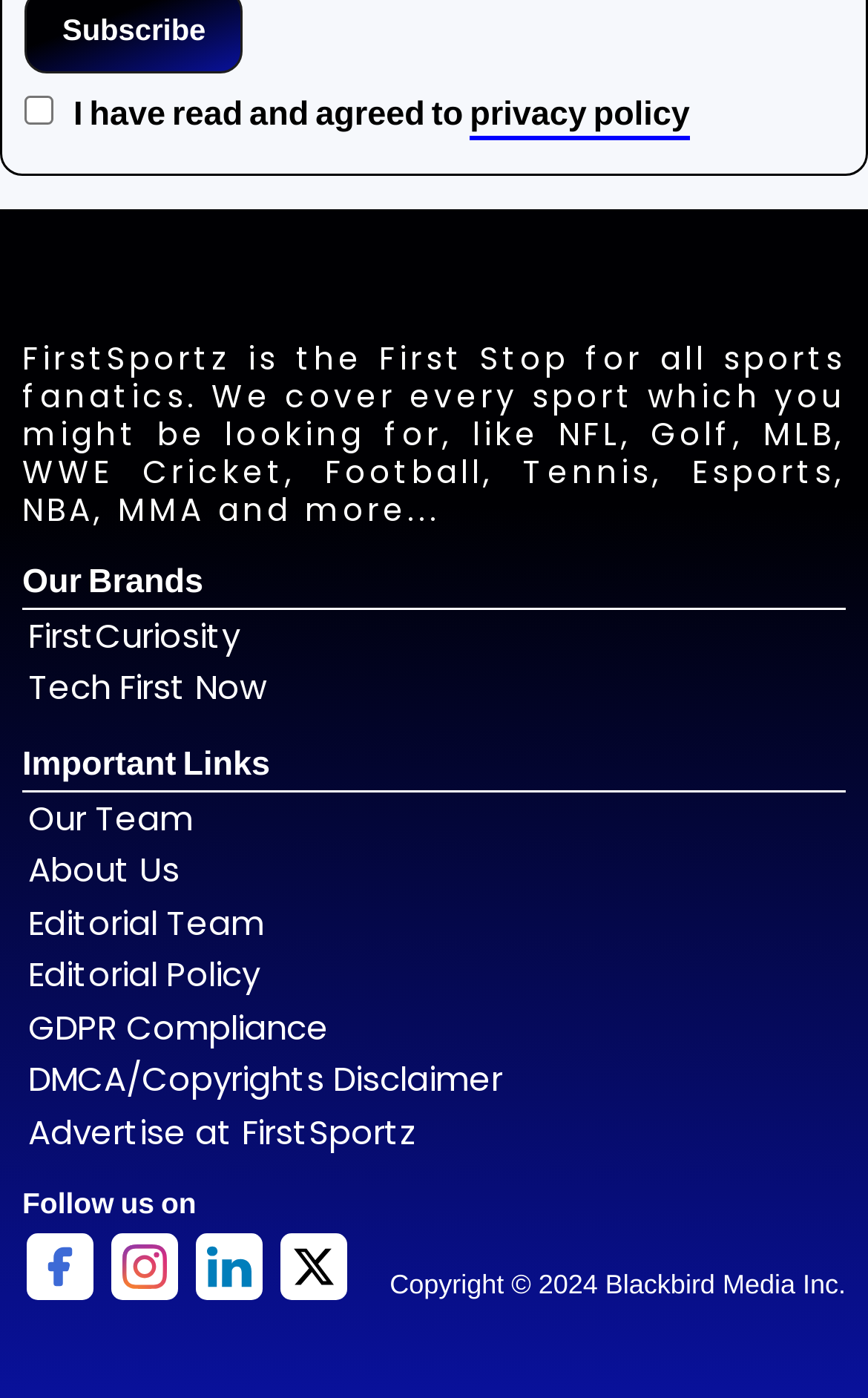Locate the bounding box coordinates of the area that needs to be clicked to fulfill the following instruction: "advertise at FirstSportz". The coordinates should be in the format of four float numbers between 0 and 1, namely [left, top, right, bottom].

[0.032, 0.792, 0.481, 0.826]